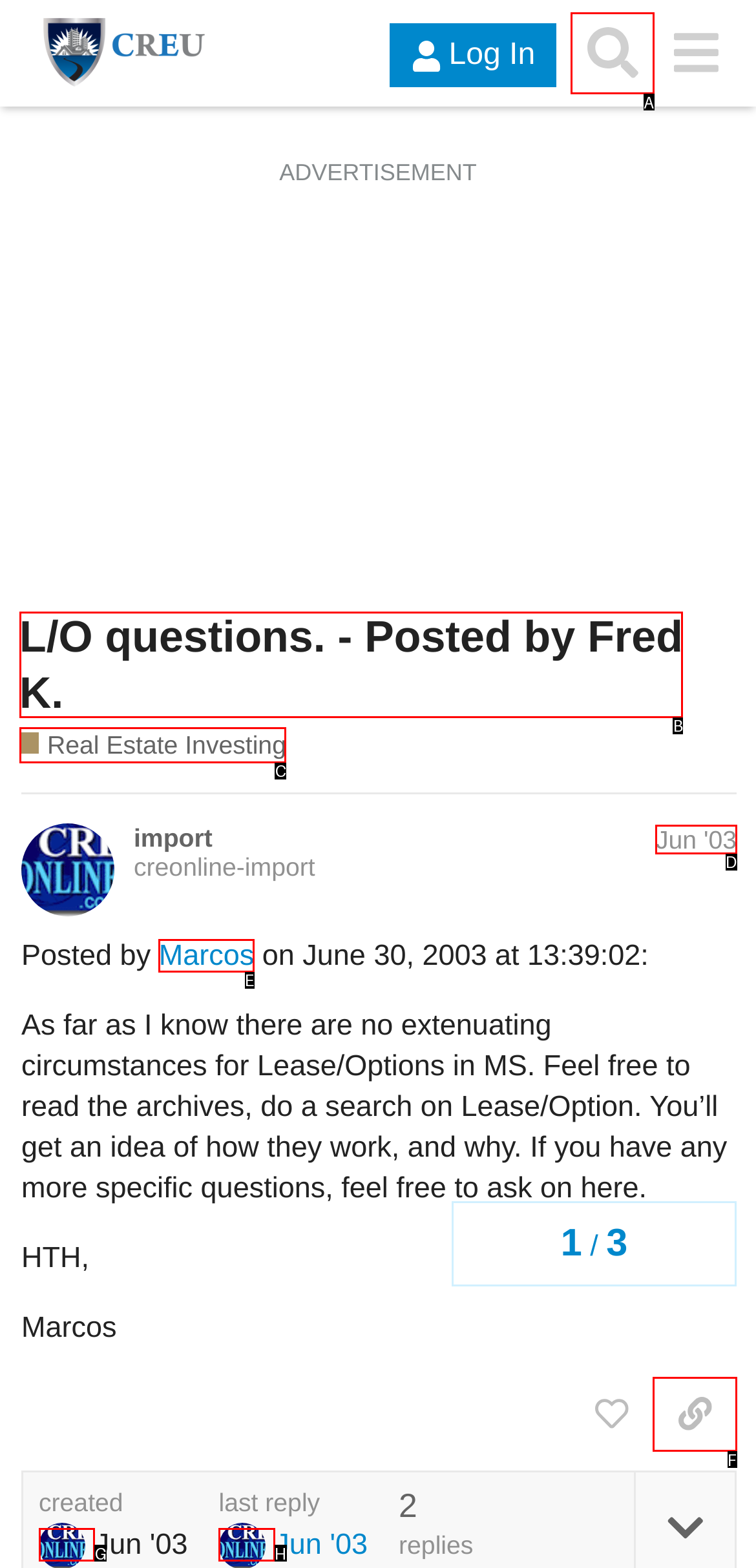Select the letter of the UI element you need to click to complete this task: Search for topics.

A